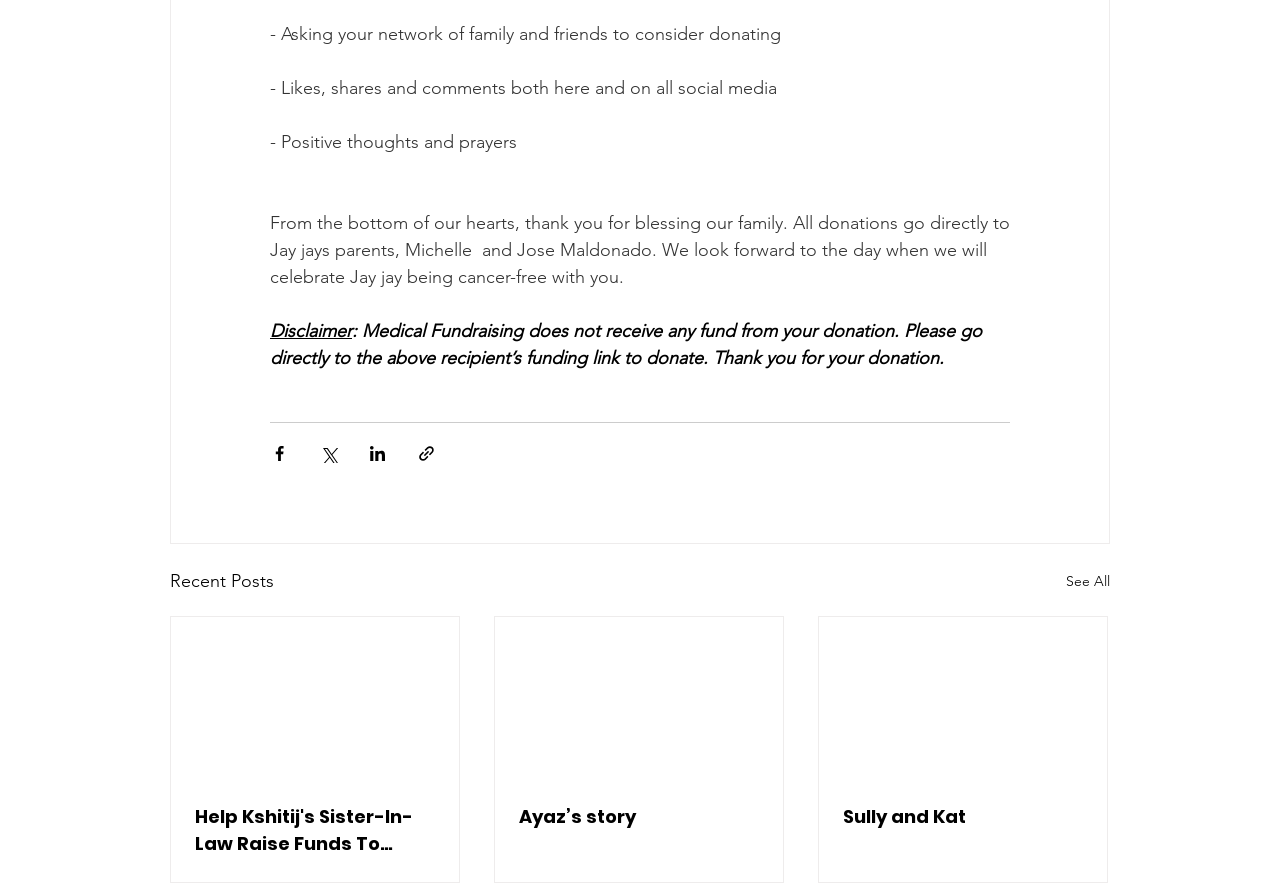What is the tone of the text?
Please answer the question as detailed as possible based on the image.

I analyzed the text and found that it expresses gratitude, as evident in the sentence 'From the bottom of our hearts, thank you for blessing our family', which indicates a tone of gratitude and appreciation.